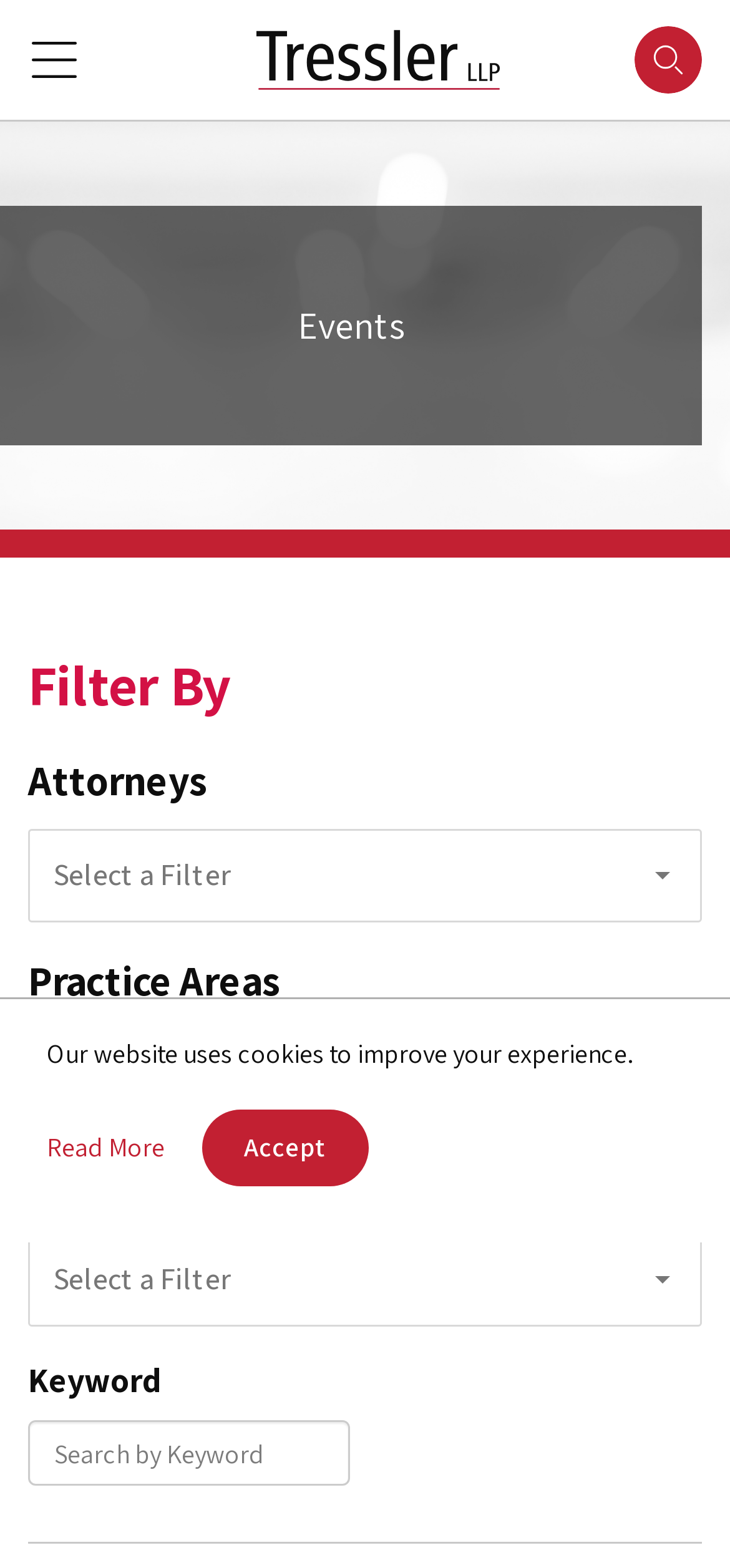Identify the coordinates of the bounding box for the element described below: "Skip to Main Content". Return the coordinates as four float numbers between 0 and 1: [left, top, right, bottom].

[0.036, 0.106, 0.179, 0.211]